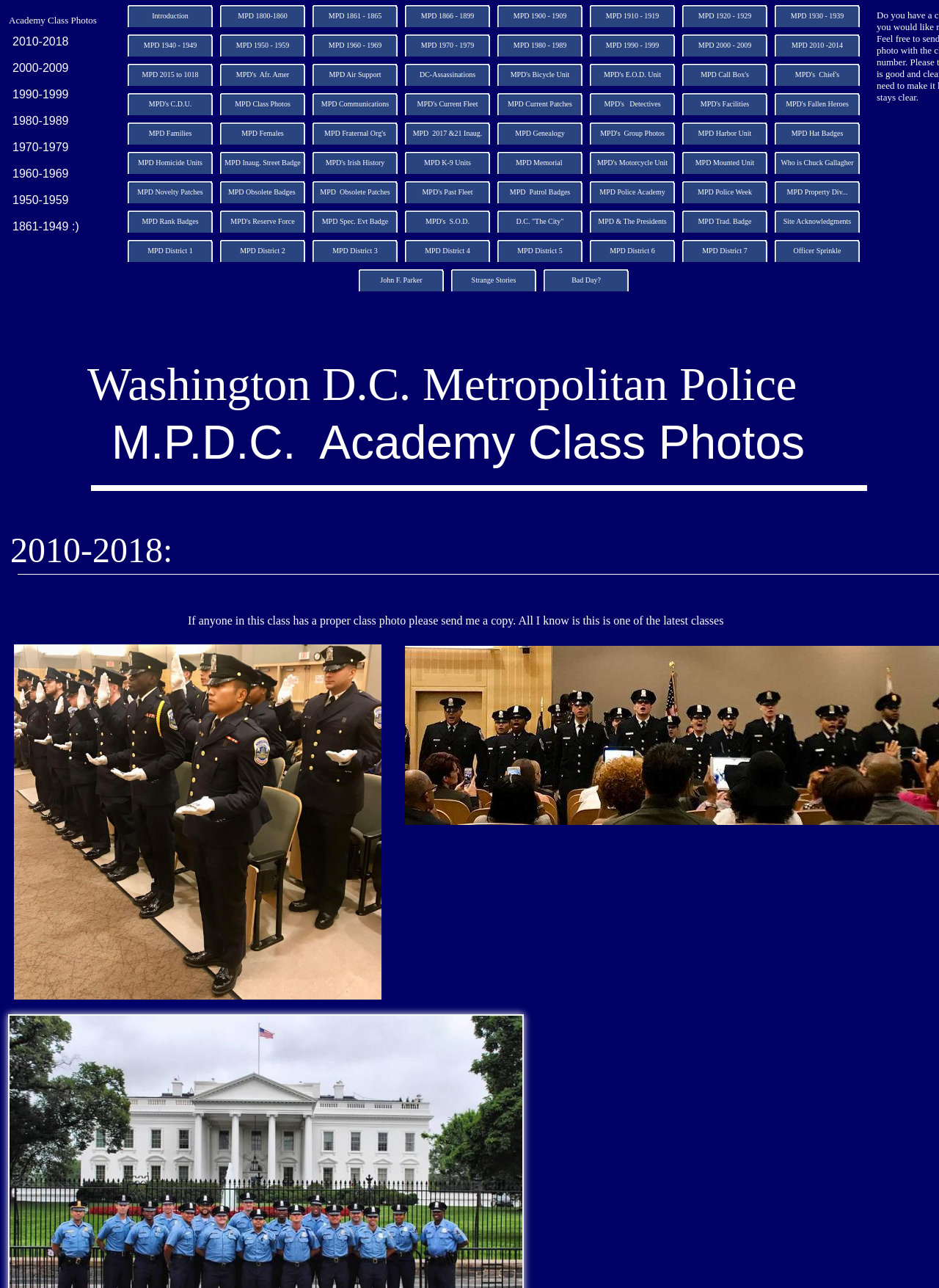Please mark the bounding box coordinates of the area that should be clicked to carry out the instruction: "Click on Introduction".

[0.136, 0.004, 0.227, 0.021]